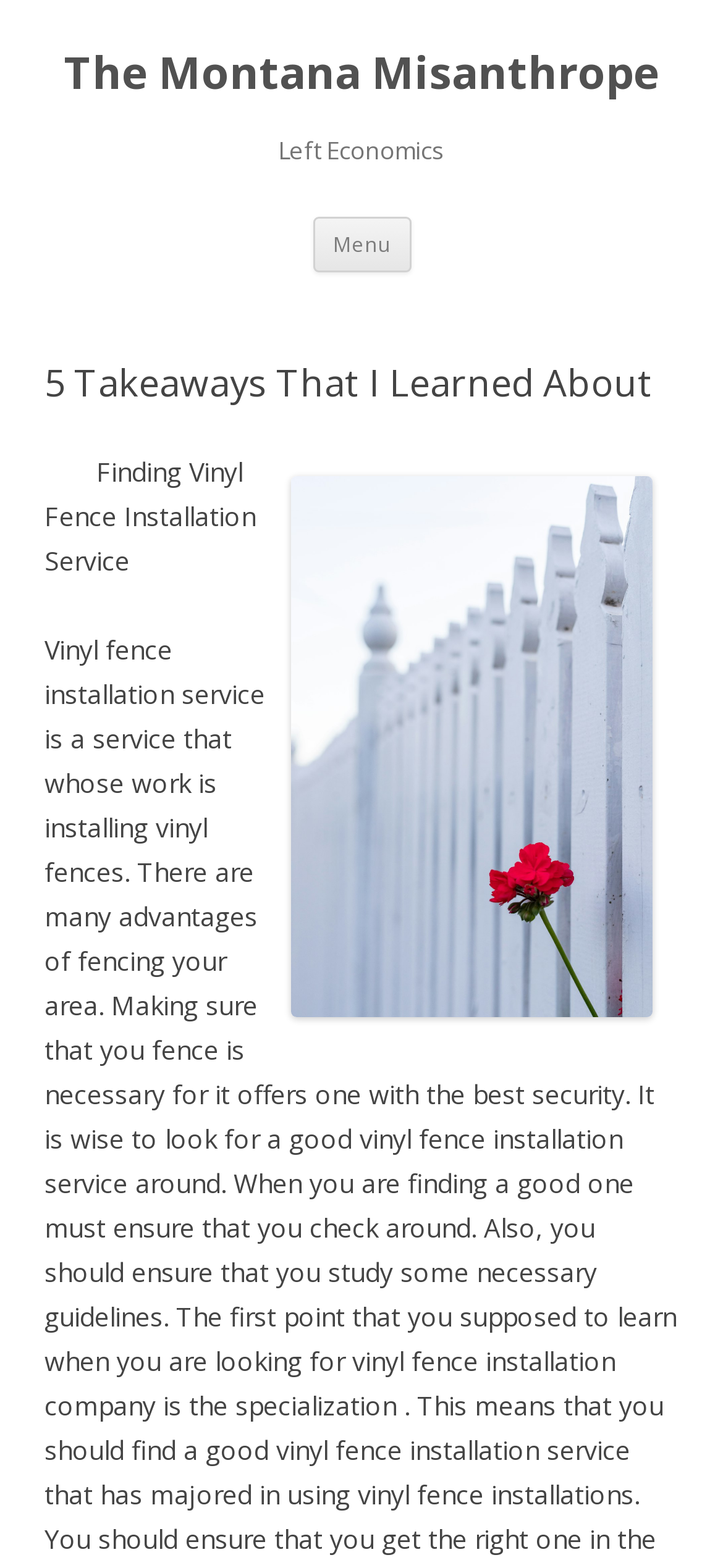Provide a single word or phrase to answer the given question: 
What is the purpose of the button?

Menu